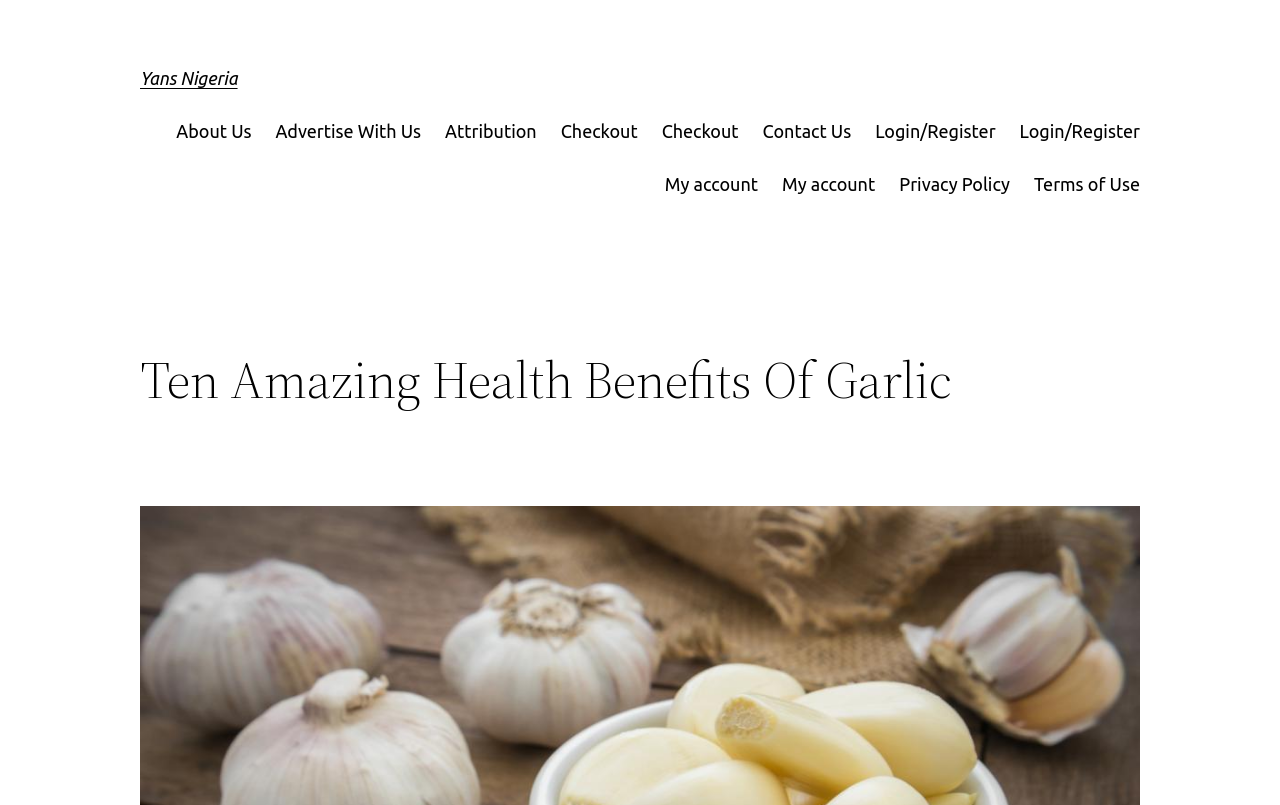Identify the bounding box coordinates of the area that should be clicked in order to complete the given instruction: "login or register". The bounding box coordinates should be four float numbers between 0 and 1, i.e., [left, top, right, bottom].

[0.684, 0.145, 0.778, 0.181]